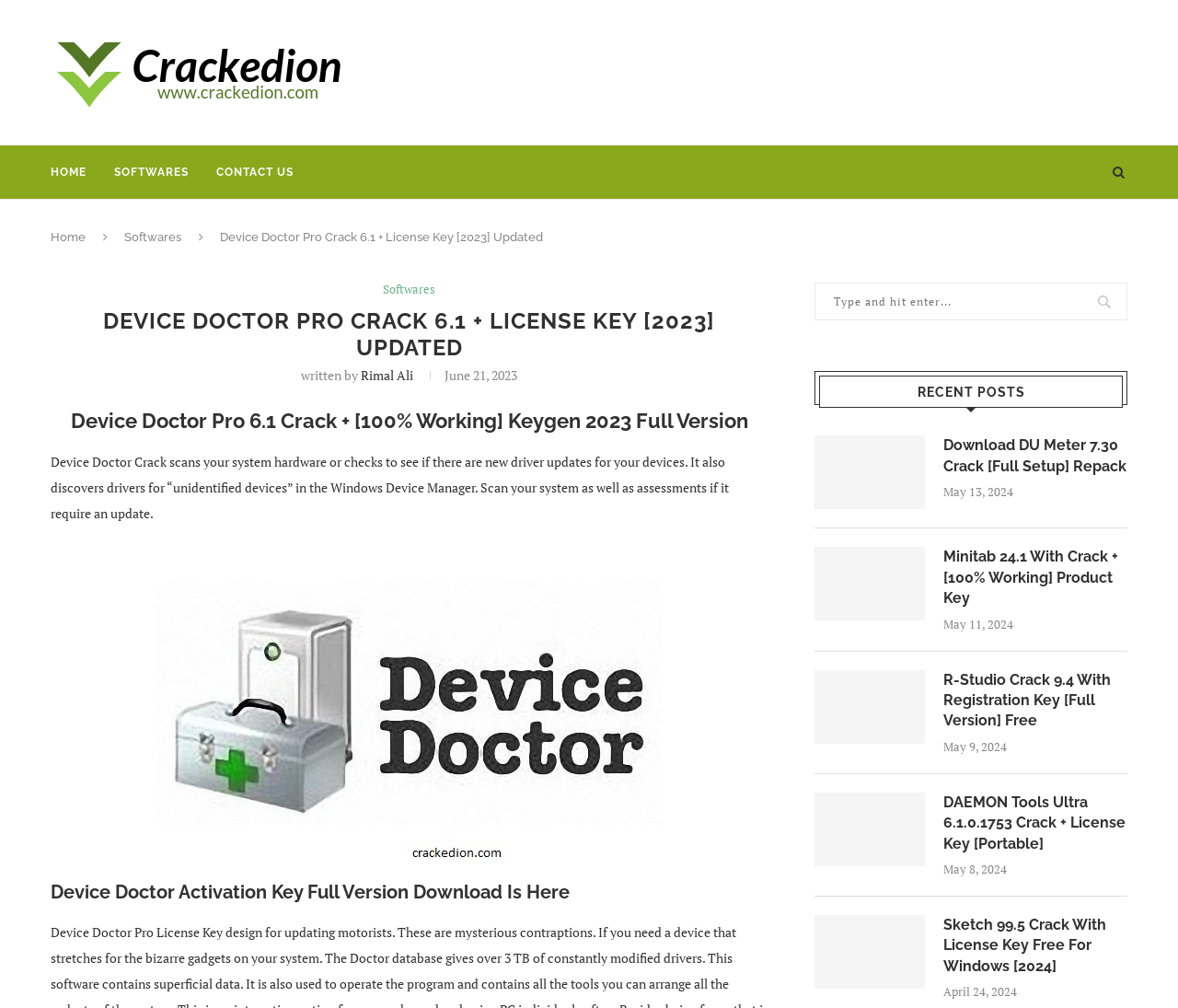Refer to the image and provide an in-depth answer to the question: 
What is the name of the software being discussed?

The webpage is discussing a software called Device Doctor Pro, which is evident from the heading 'Device Doctor Pro Crack 6.1 + License Key [2023] Updated' and the image 'Device Doctor Pro Crack 6.1'.